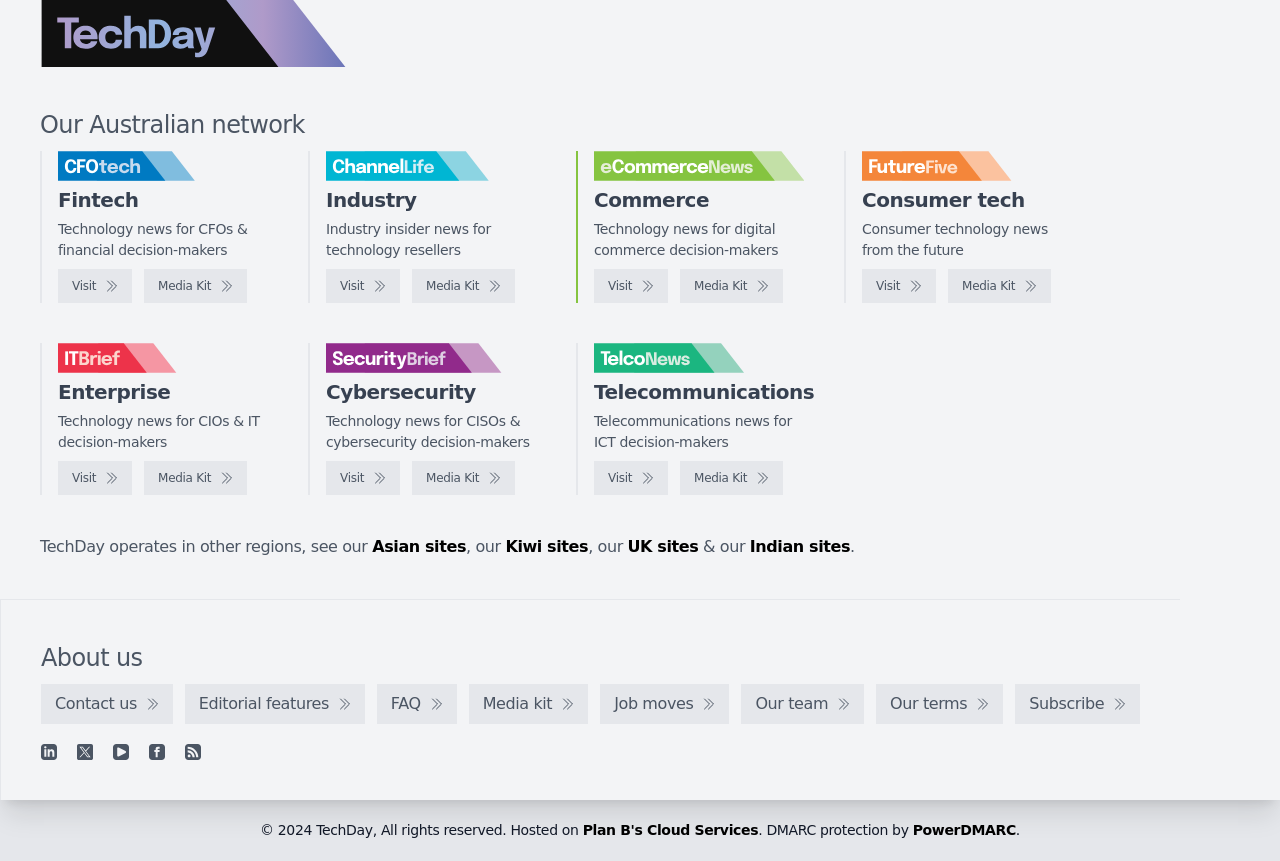What is the category of news for CIOs and IT decision-makers?
Please ensure your answer to the question is detailed and covers all necessary aspects.

The category of news for CIOs and IT decision-makers is Enterprise, which is a section on the webpage with a logo, a title 'Enterprise', and a description 'Technology news for CIOs & IT decision-makers'.